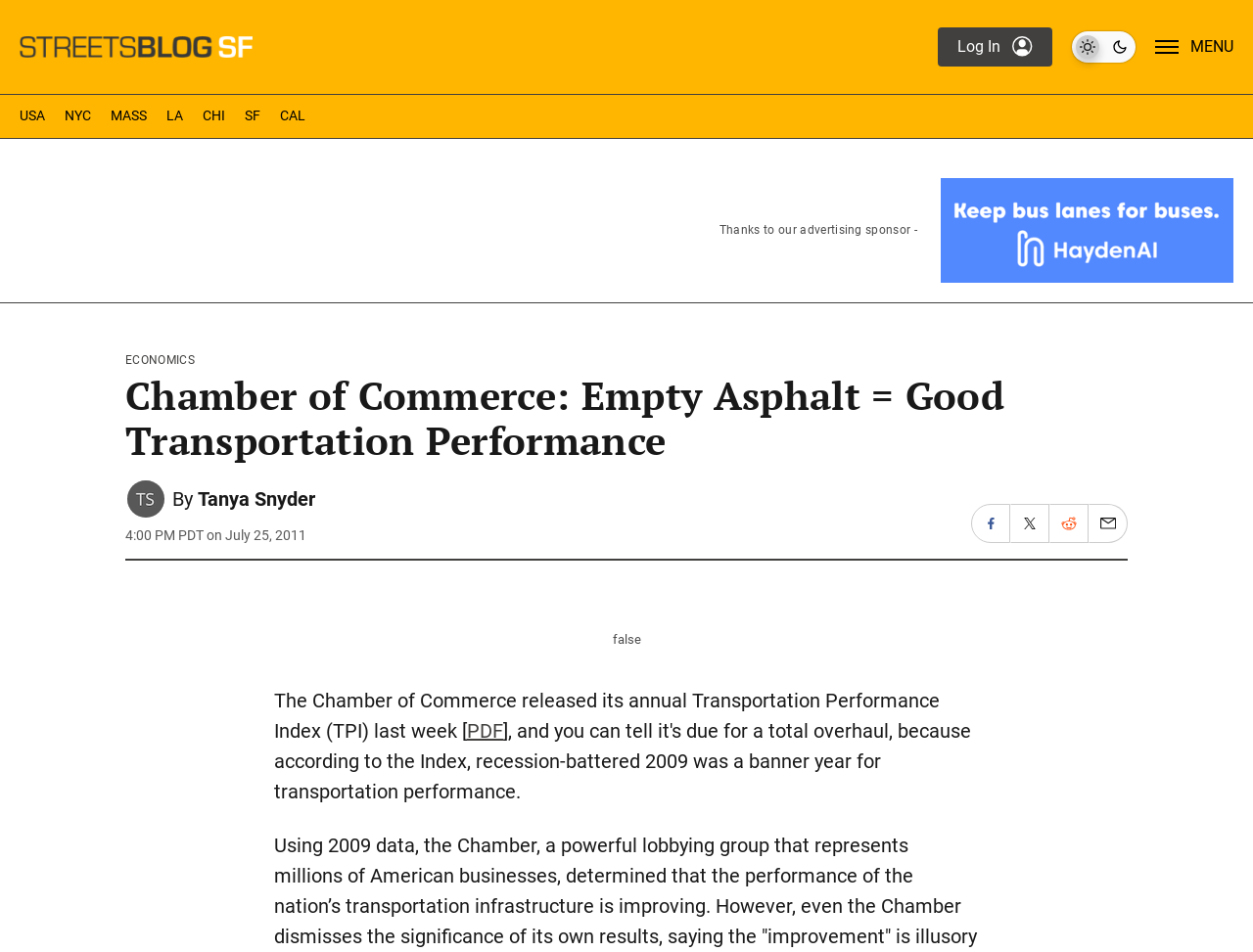Determine the heading of the webpage and extract its text content.

Chamber of Commerce: Empty Asphalt = Good Transportation Performance